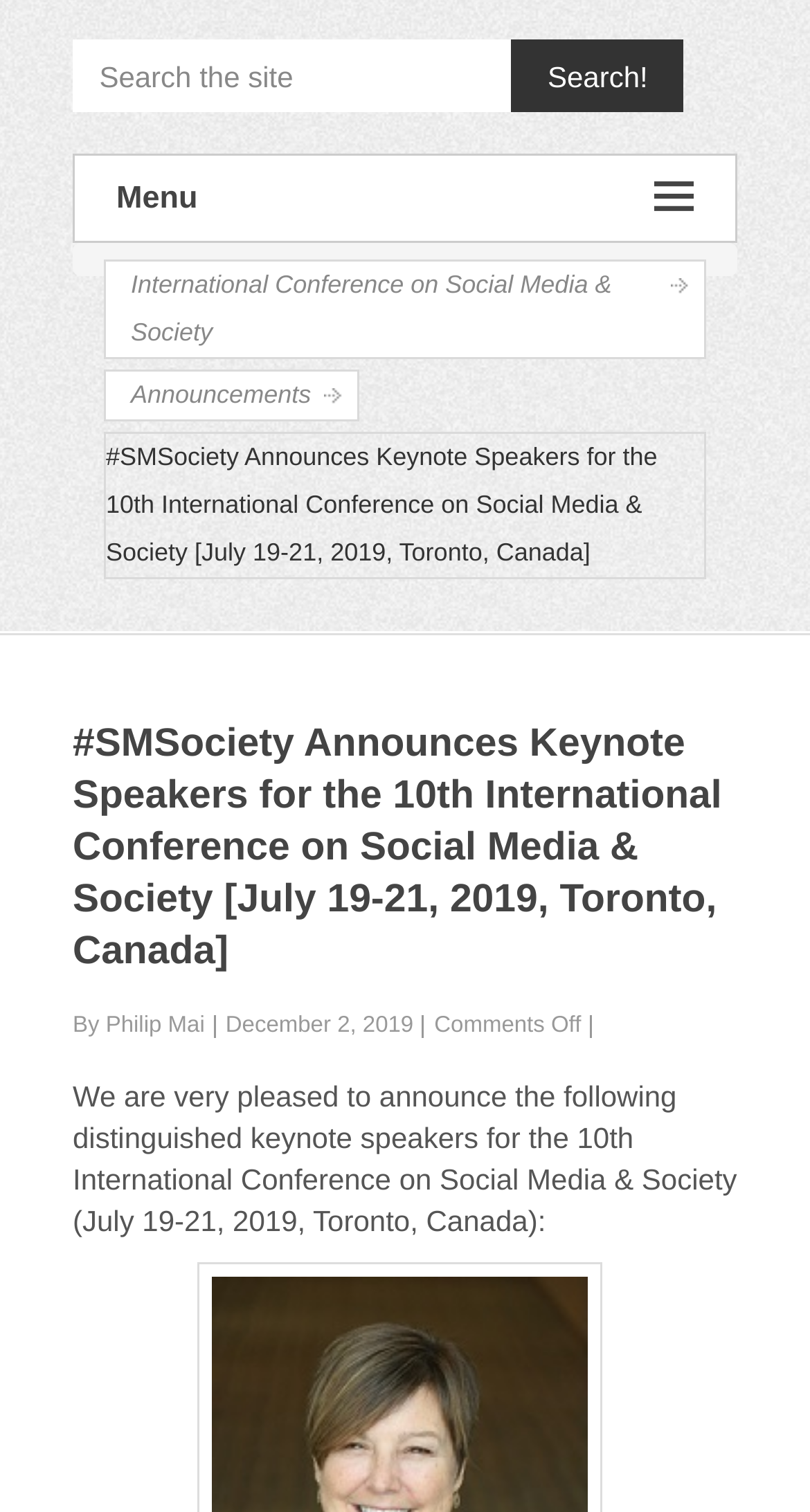Identify the bounding box coordinates of the HTML element based on this description: "By Philip Mai".

[0.09, 0.671, 0.253, 0.687]